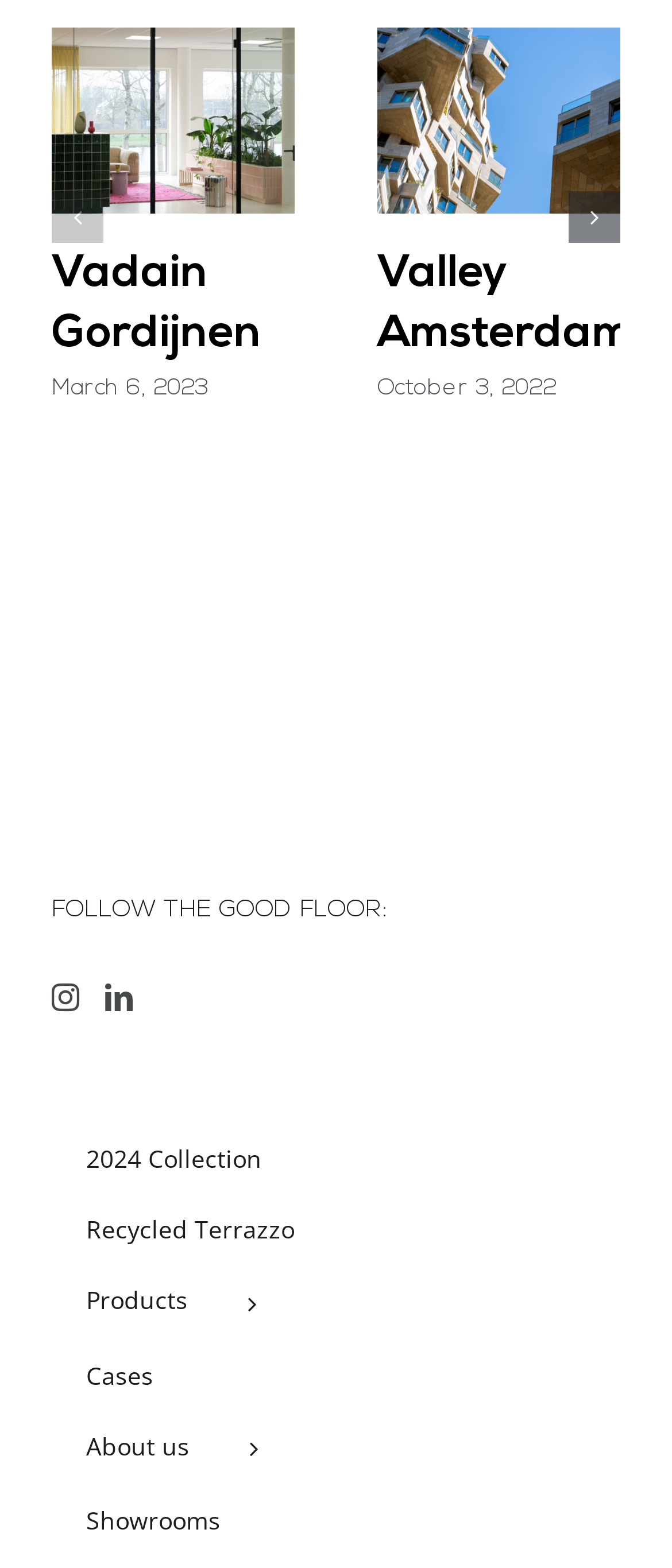How many slides are there?
Using the picture, provide a one-word or short phrase answer.

4